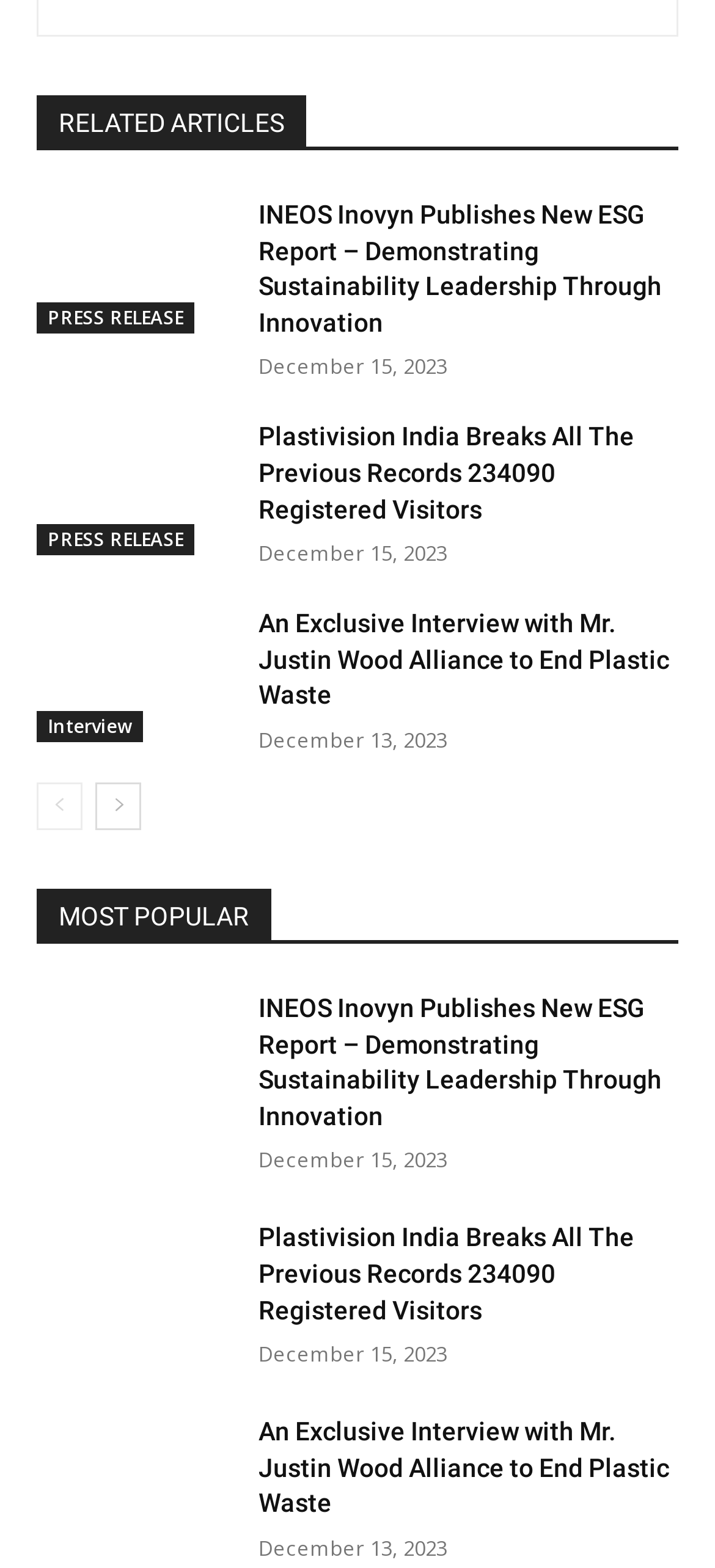Please determine the bounding box coordinates of the element's region to click in order to carry out the following instruction: "Go to the next page". The coordinates should be four float numbers between 0 and 1, i.e., [left, top, right, bottom].

[0.133, 0.499, 0.197, 0.529]